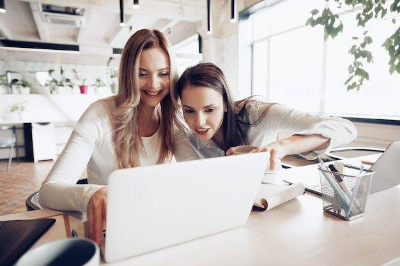Formulate a detailed description of the image content.

In a bright and modern office setting, two women are engaged in a collaborative work session. They sit side by side at a sleek wooden desk cluttered with notebooks and stationary, sharing a laptop screen. The woman on the left has long, flowing hair and a bright smile, exuding enthusiasm as she points at the screen. The woman on the right, with darker hair, leans in closely, her expression a mix of curiosity and excitement as she observes what’s on the laptop. This image captures the essence of teamwork and the importance of utilizing effective sales strategies through collaboration, reflecting on how access to reliable data can drive business success. In an era where informed decision-making is crucial, their engagement highlights the advantages of having quality leads and data at one’s fingertips.